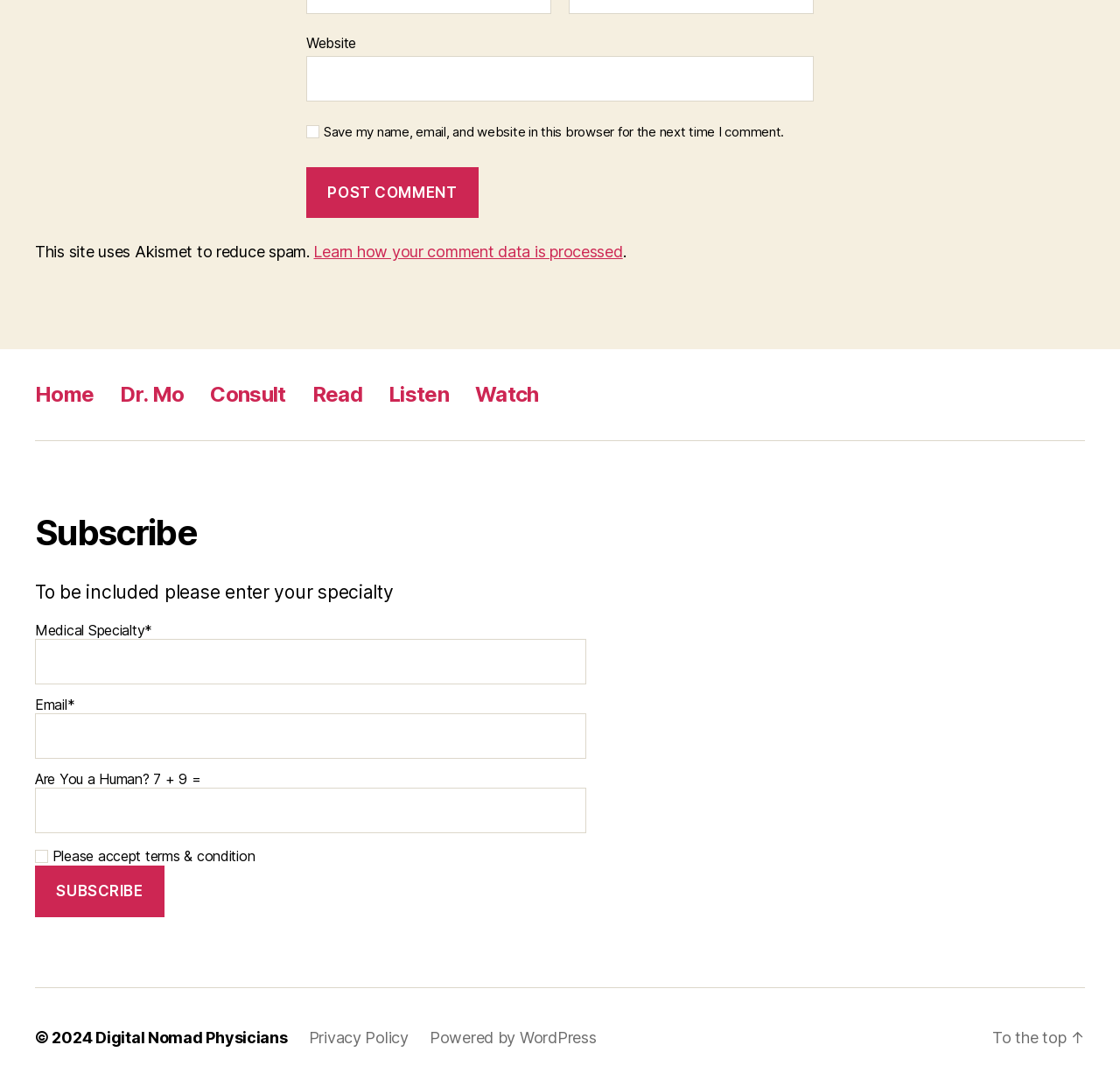Find the bounding box coordinates for the UI element that matches this description: "parent_node: Website name="url"".

[0.273, 0.052, 0.727, 0.093]